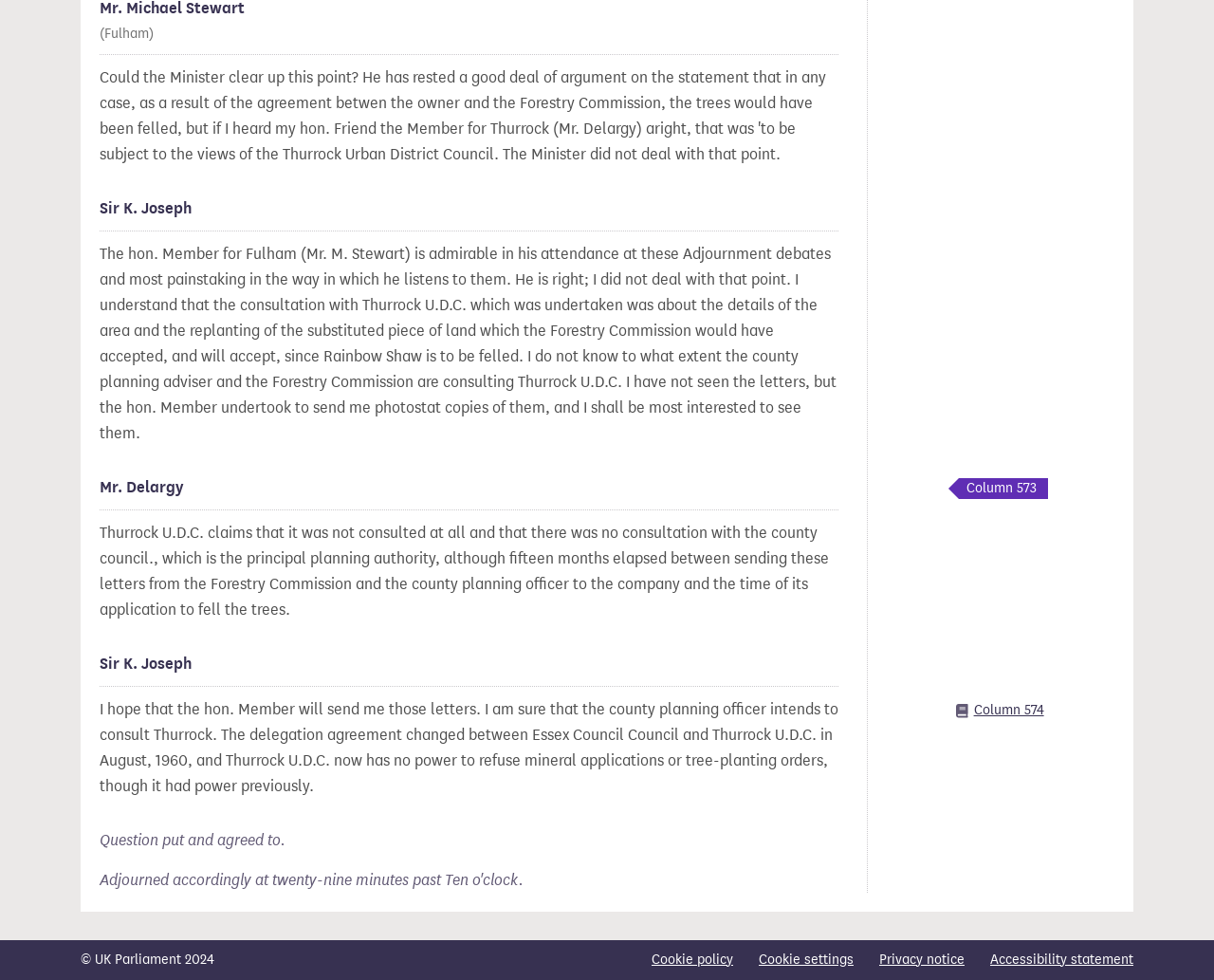Pinpoint the bounding box coordinates of the area that should be clicked to complete the following instruction: "Share this specific contribution". The coordinates must be given as four float numbers between 0 and 1, i.e., [left, top, right, bottom].

[0.648, 0.203, 0.691, 0.225]